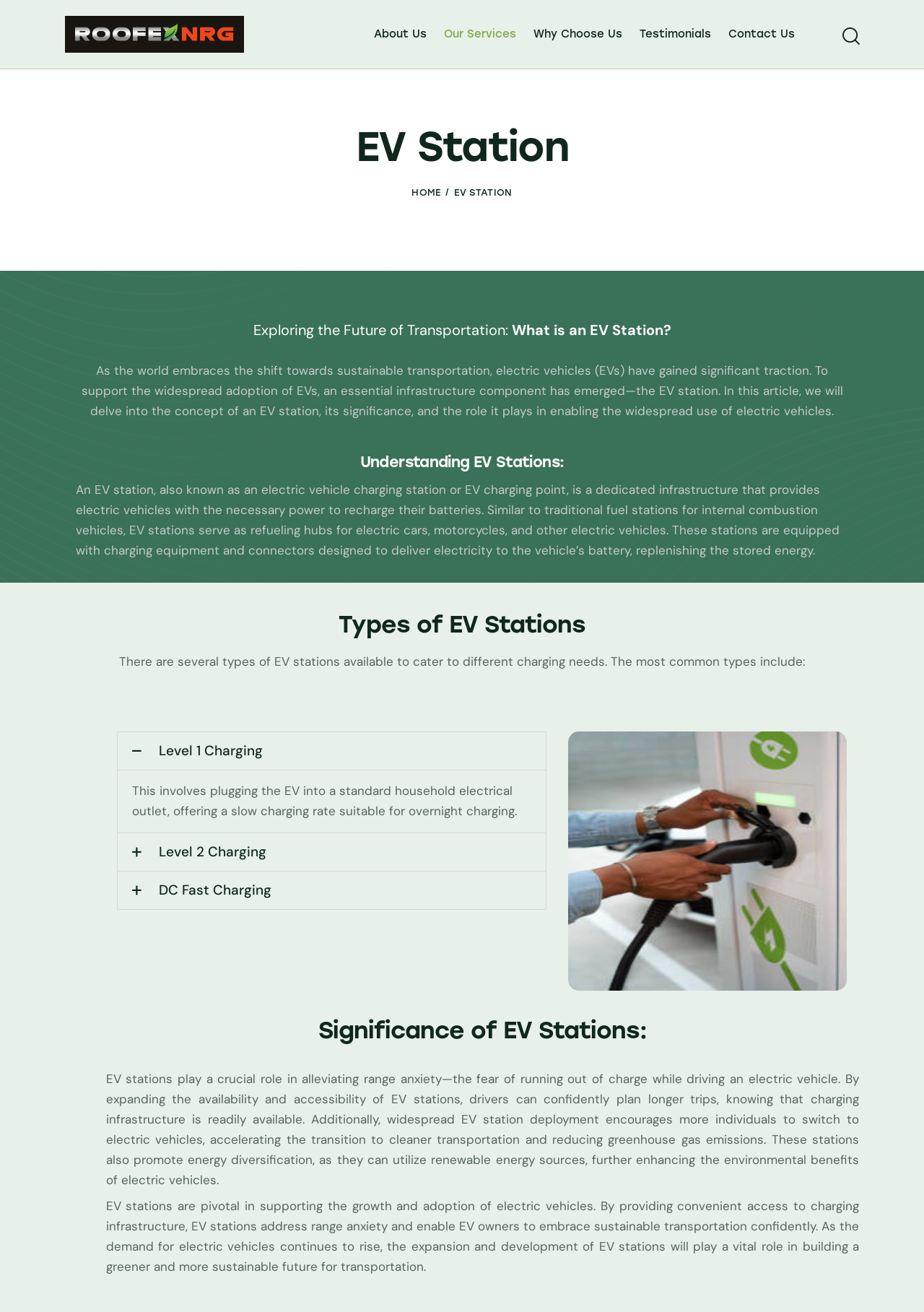What is the role of EV stations in energy diversification?
Please answer the question with as much detail and depth as you can.

The webpage mentions that EV stations promote energy diversification, as they can utilize renewable energy sources, further enhancing the environmental benefits of electric vehicles.